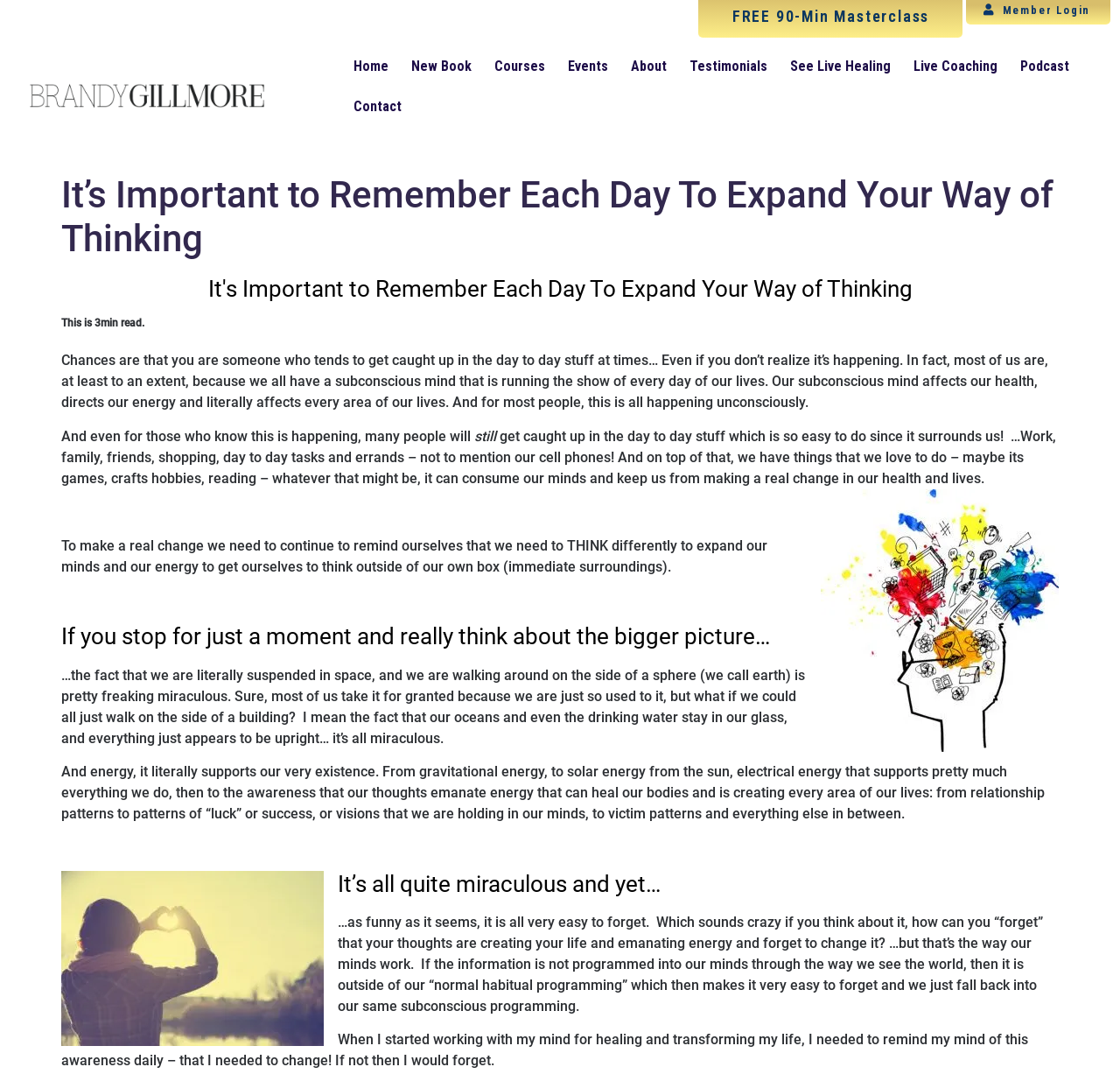What is the author trying to remind us to do?
Answer with a single word or phrase by referring to the visual content.

Think differently